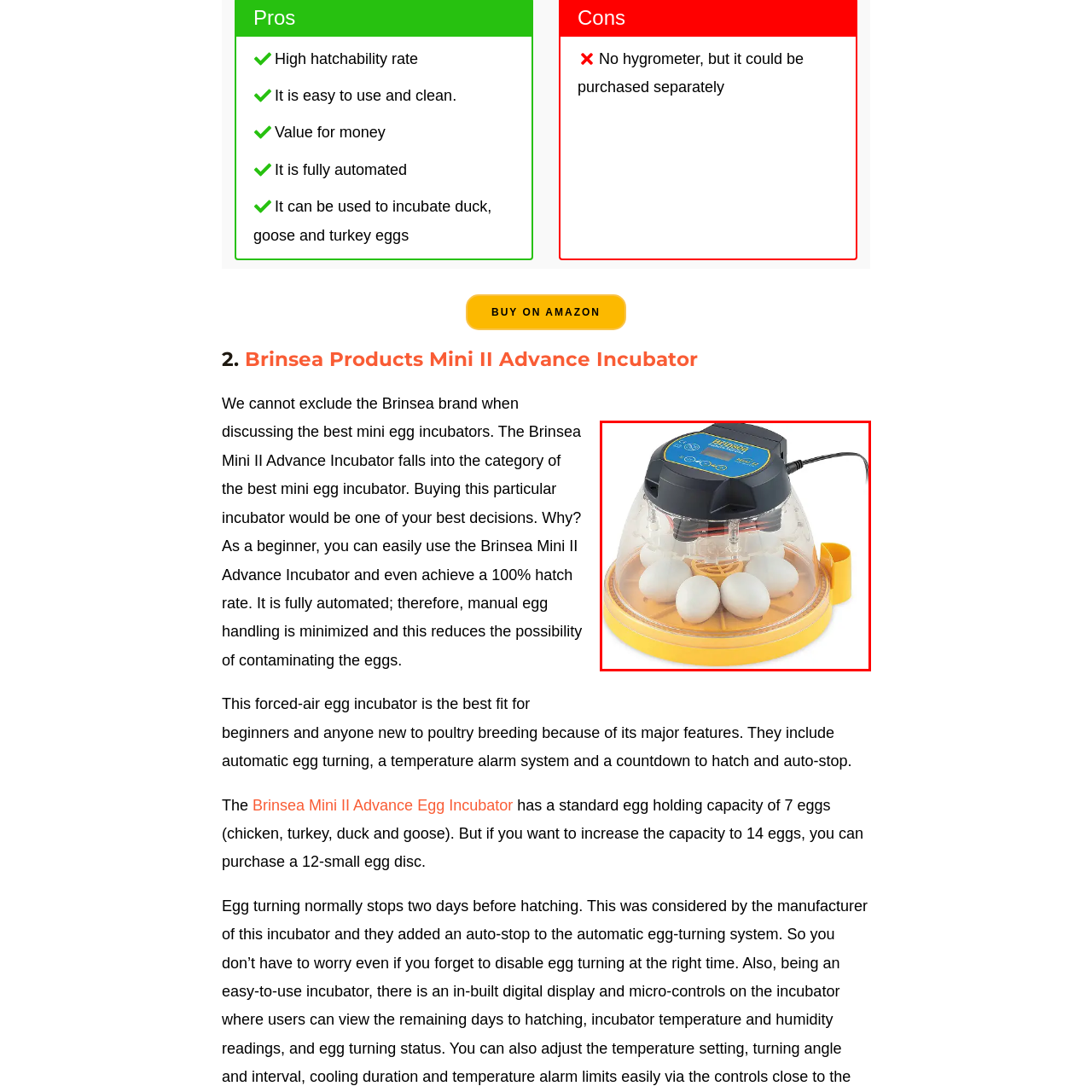Generate a detailed caption for the image within the red outlined area.

The image features the Brinsea Mini II Advance Incubator, a compact and highly efficient device designed for hatching various types of eggs, including those of chickens, ducks, geese, and turkeys. This incubator showcases a transparent dome that allows for easy monitoring of the eggs inside, while its bright yellow base provides stability and functionality. Equipped with an automated system, it minimizes the need for manual handling, thus reducing the risk of contaminating the eggs. The model is noted for its high hatchability rate, ease of use, and cleaning. With features like automatic egg turning and a built-in temperature alarm, the Brinsea Mini II Advance Incubator is particularly recommended for beginners in poultry breeding, making it a valuable investment for achieving successful hatch outcomes.